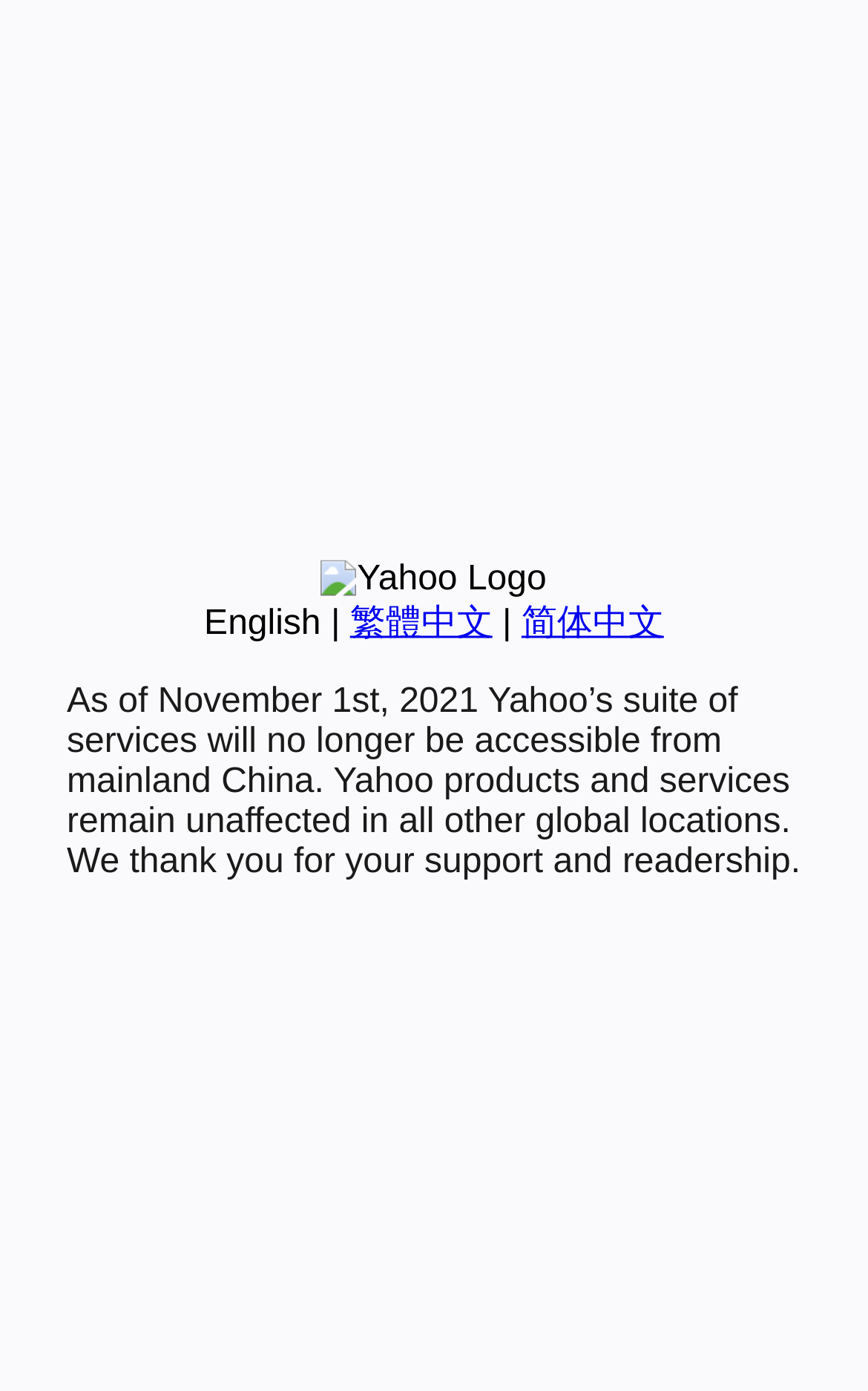Identify the bounding box for the UI element that is described as follows: "简体中文".

[0.601, 0.435, 0.765, 0.462]